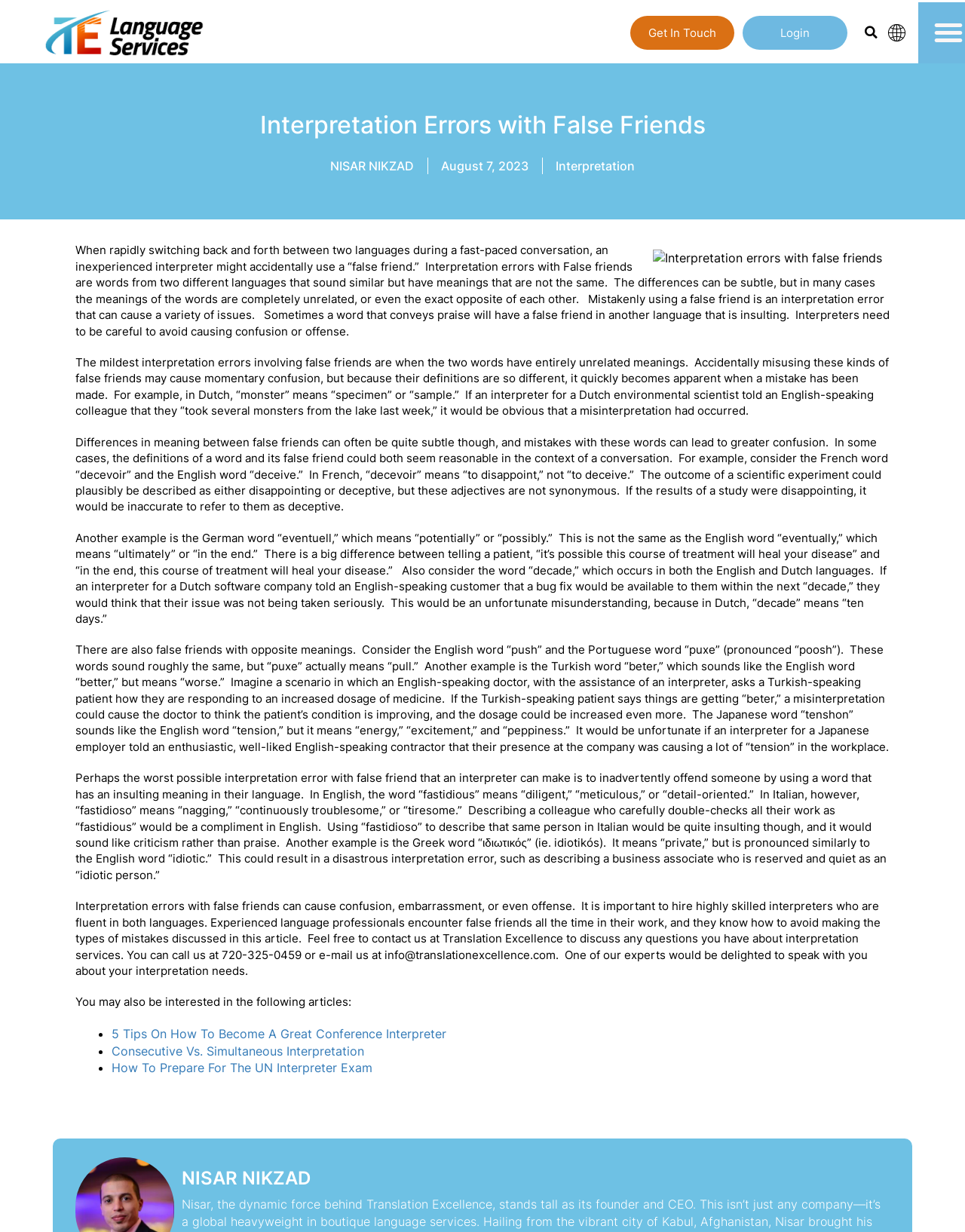Please identify the bounding box coordinates for the region that you need to click to follow this instruction: "Learn about 5 Tips On How To Become A Great Conference Interpreter".

[0.116, 0.833, 0.462, 0.845]